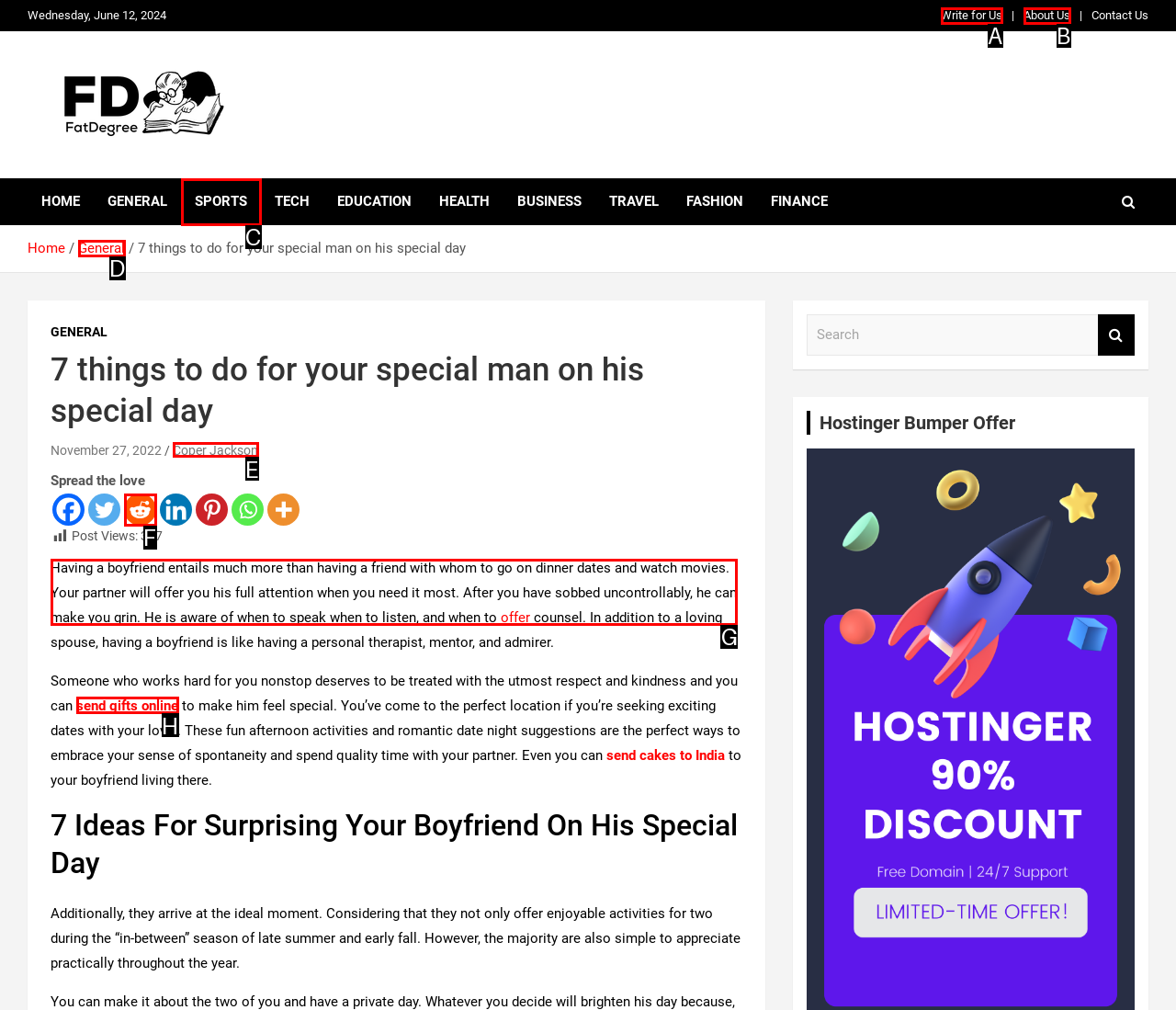To perform the task "Click on the 'OUR PRODUCTS' link", which UI element's letter should you select? Provide the letter directly.

None